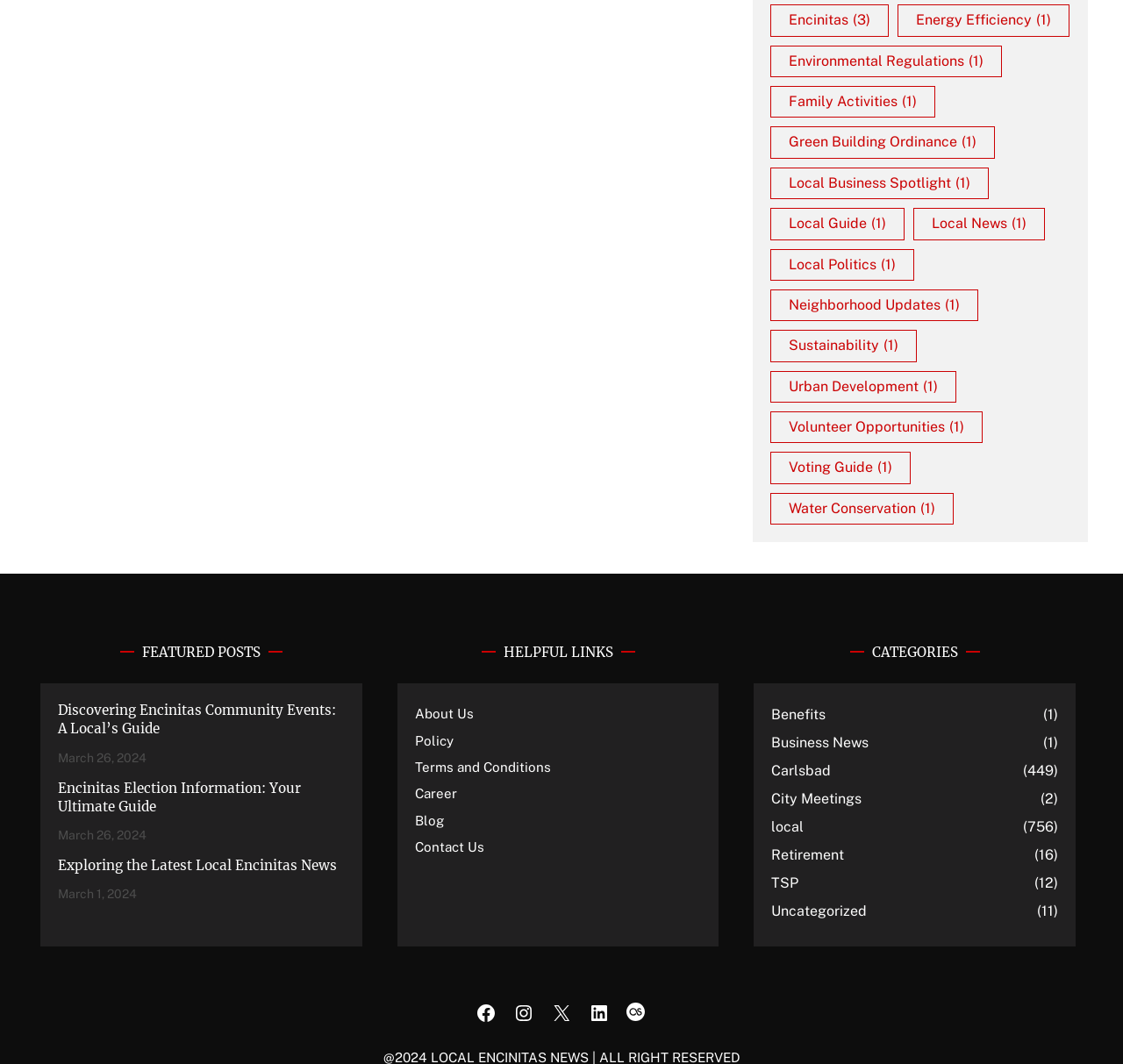Based on the element description: "Instagram", identify the bounding box coordinates for this UI element. The coordinates must be four float numbers between 0 and 1, listed as [left, top, right, bottom].

[0.452, 0.938, 0.48, 0.967]